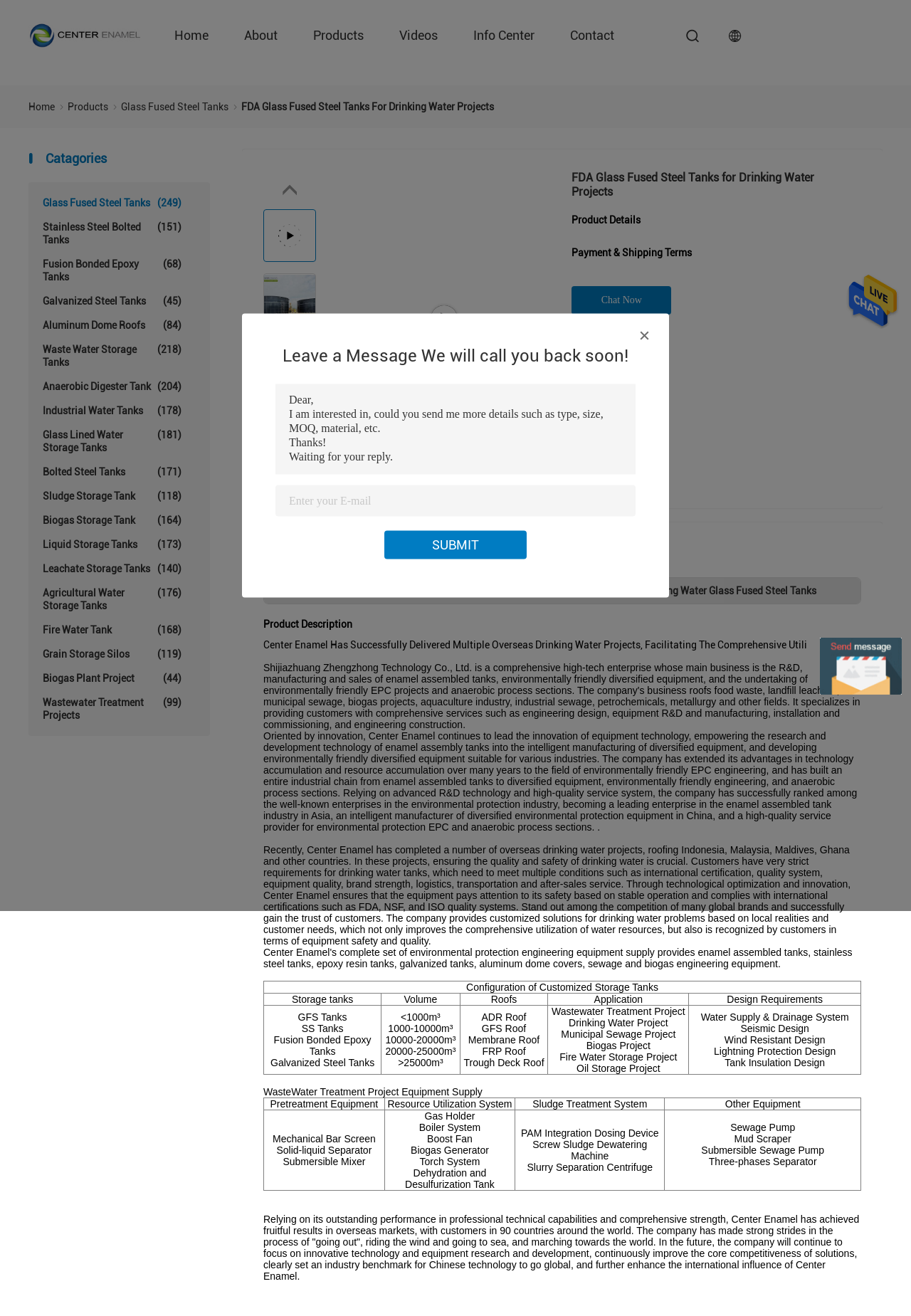Create a detailed narrative of the webpage’s visual and textual elements.

This webpage is about FDA Glass Fused Steel Tanks for Drinking Water Projects from China. At the top, there is a company logo and a navigation menu with links to "Home", "About", "Products", "Videos", "Info Center", and "Contact". Below the navigation menu, there is a heading that reads "FDA Glass Fused Steel Tanks For Drinking Water Projects". 

On the left side, there is a list of categories, including "Glass Fused Steel Tanks", "Stainless Steel Bolted Tanks", "Fusion Bonded Epoxy Tanks", and many others, with a total of 19 categories. Each category has a link to a specific page.

In the main content area, there are three images of FDA Glass Fused Steel Tanks for Drinking Water Projects. Below the images, there is a table with a heading "Product Details" and a link to "FDA Glass Fused Steel Tanks for Drinking Water Projects". 

Further down, there are three sections: "Product Description", "Payment & Shipping Terms", and a "Chat Now" button. The "Product Description" section has a detailed text about the company's experience in delivering overseas drinking water projects, its technology and innovation, and its commitment to ensuring the quality and safety of drinking water. There are also two tables with information about the product.

Overall, this webpage is a product page for FDA Glass Fused Steel Tanks for Drinking Water Projects, providing detailed information about the product, its features, and the company's experience and capabilities.